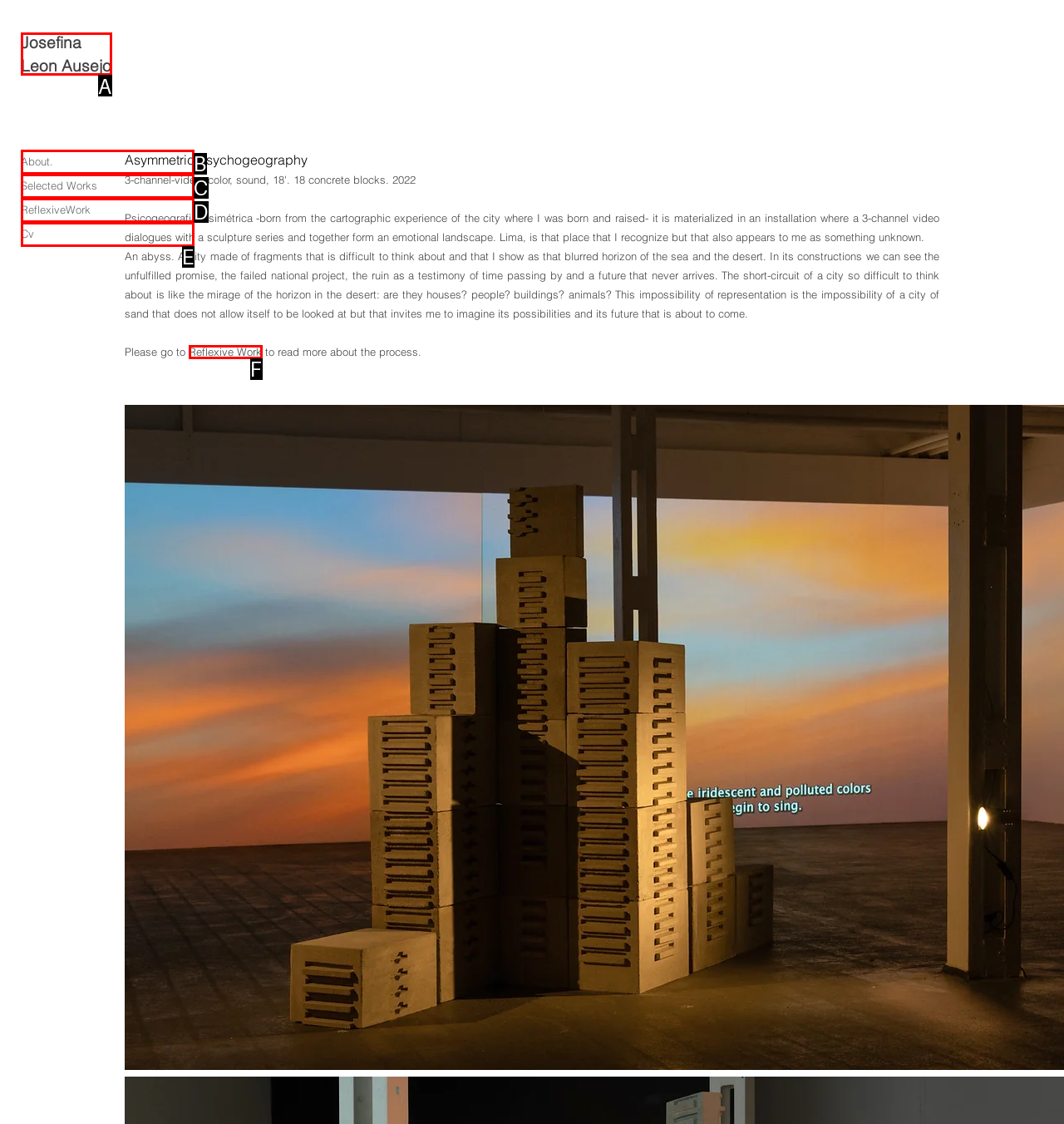Identify the letter of the option that best matches the following description: Reflexive Work. Respond with the letter directly.

F